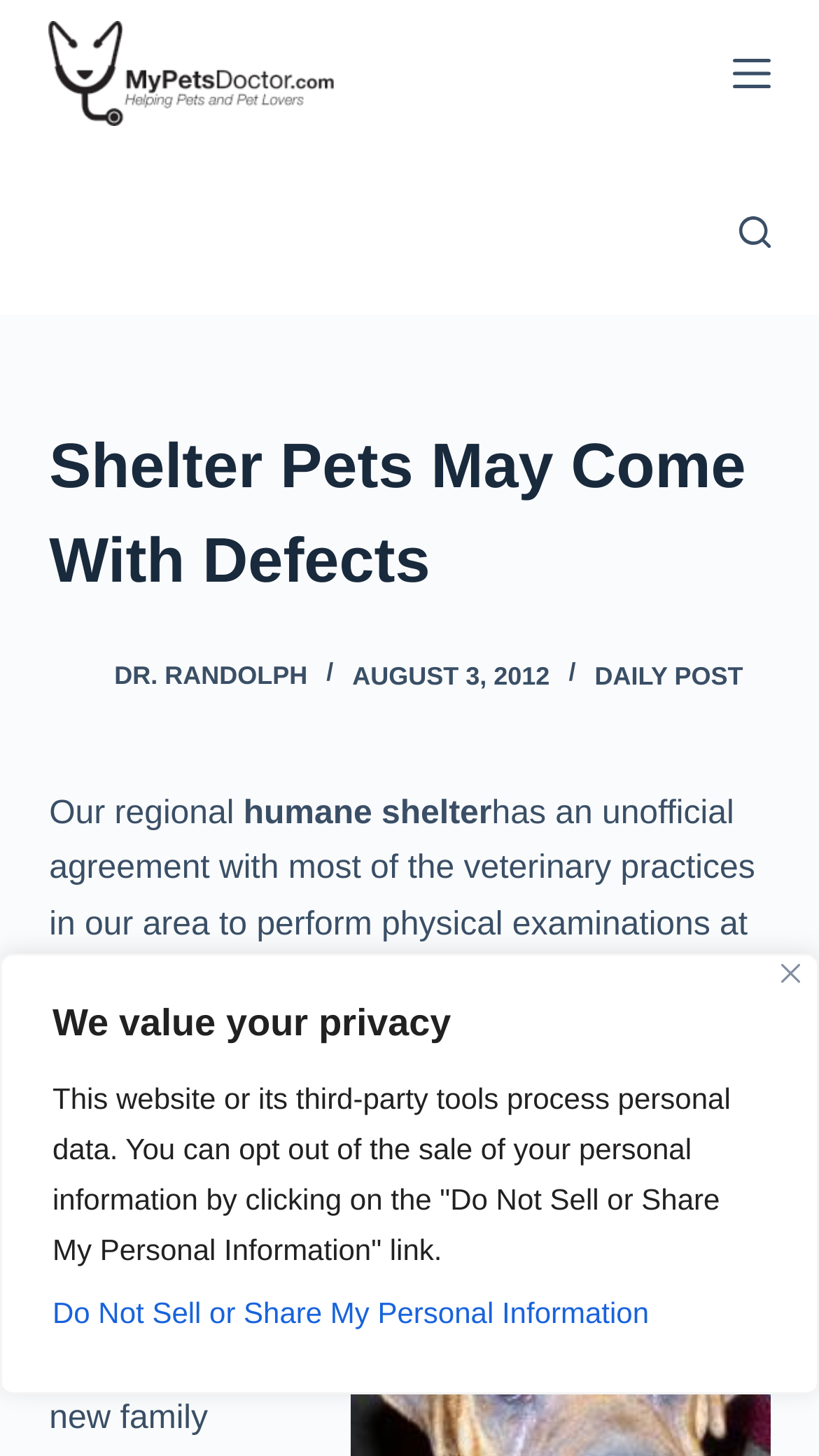Determine the primary headline of the webpage.

Shelter Pets May Come With Defects